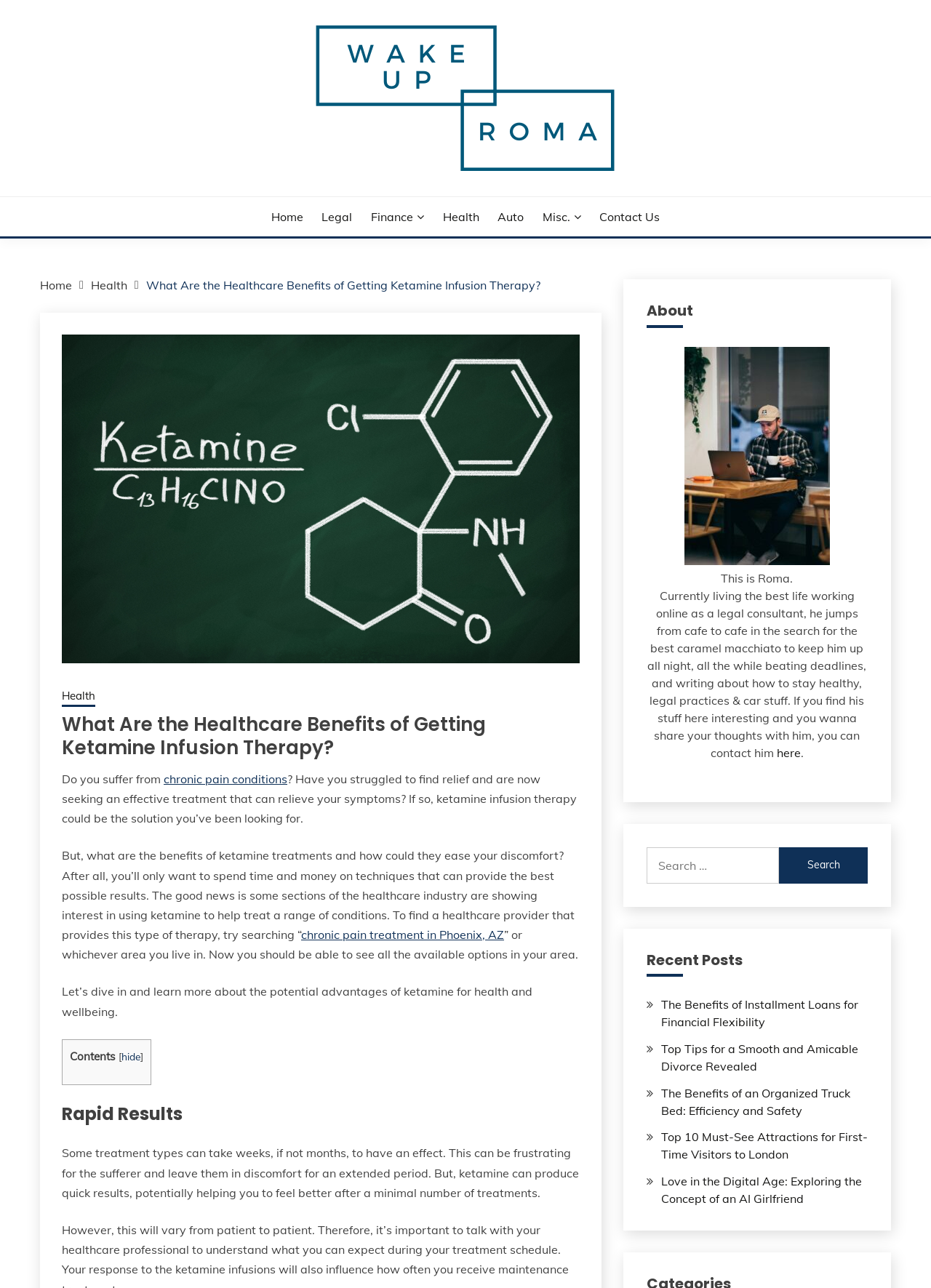Determine the main text heading of the webpage and provide its content.

What Are the Healthcare Benefits of Getting Ketamine Infusion Therapy?